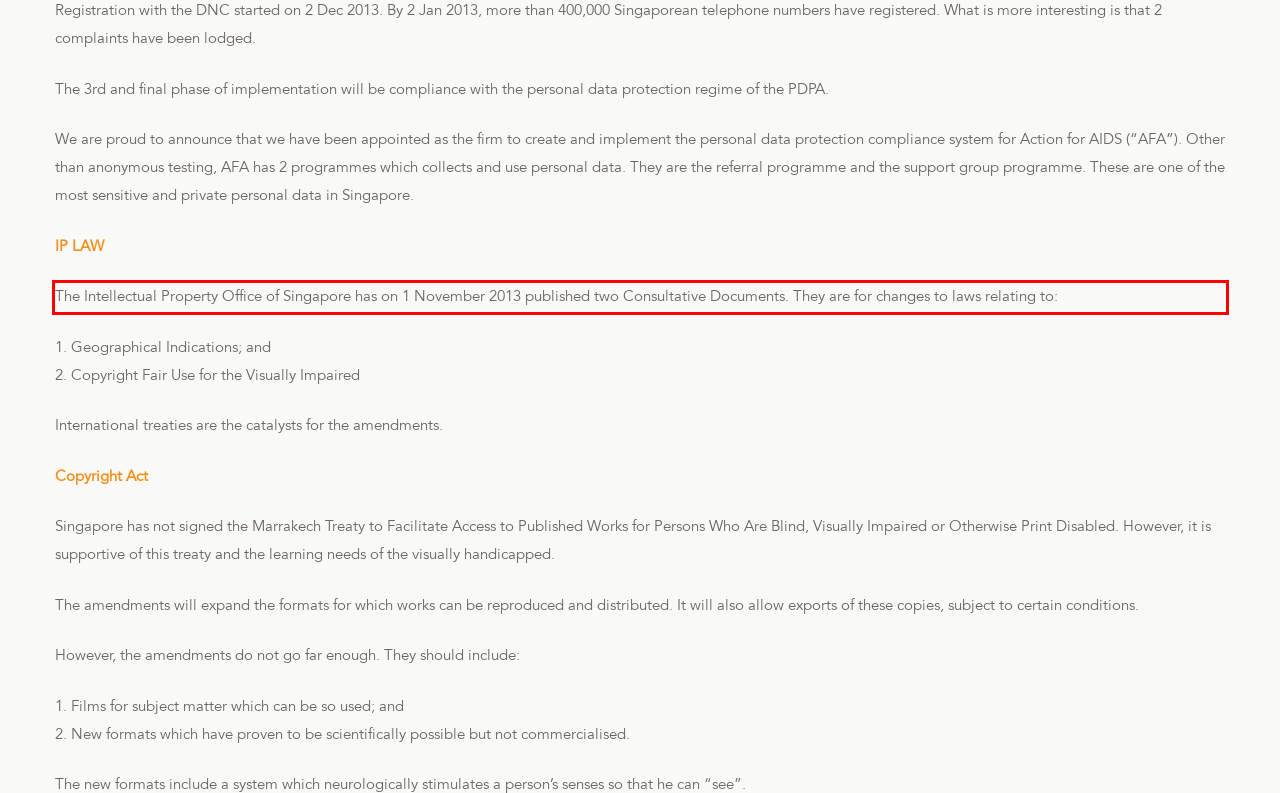Using the provided screenshot, read and generate the text content within the red-bordered area.

The Intellectual Property Office of Singapore has on 1 November 2013 published two Consultative Documents. They are for changes to laws relating to: